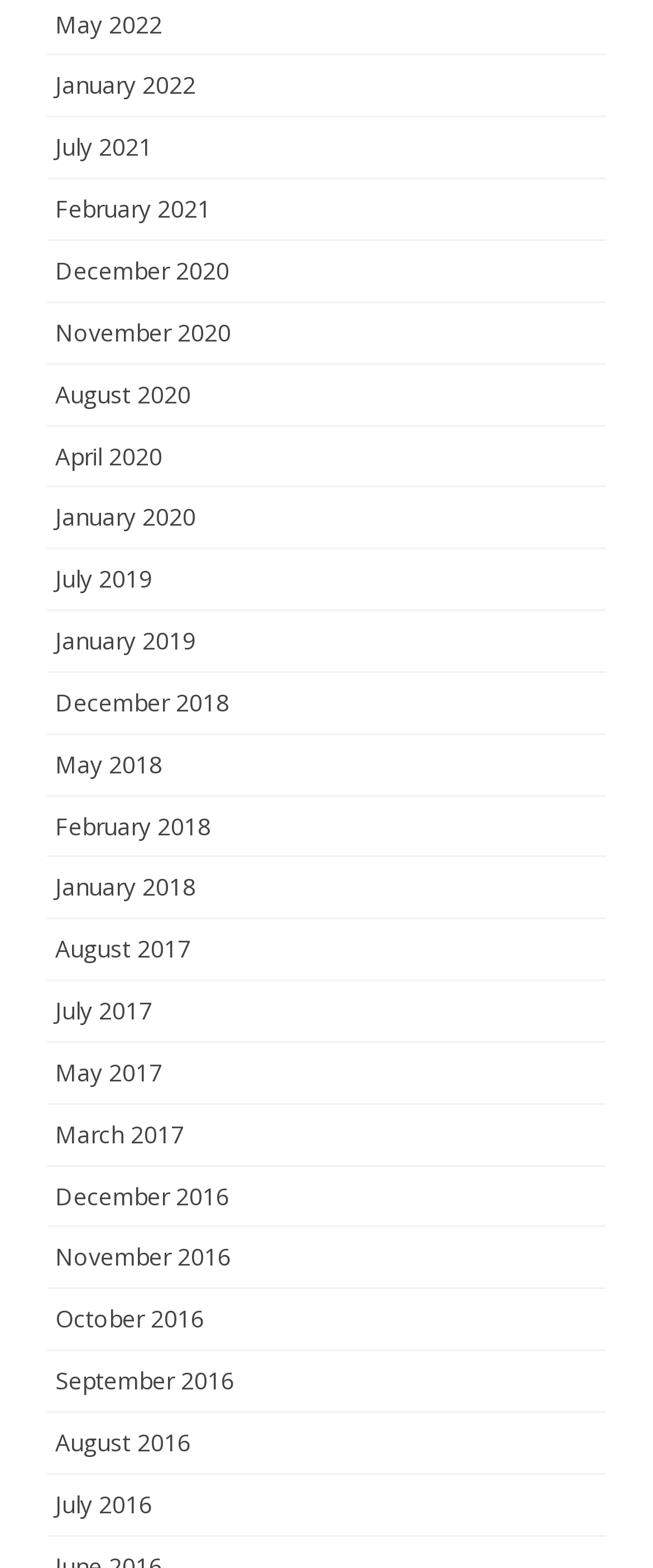Please identify the coordinates of the bounding box for the clickable region that will accomplish this instruction: "view January 2022".

[0.085, 0.044, 0.3, 0.065]